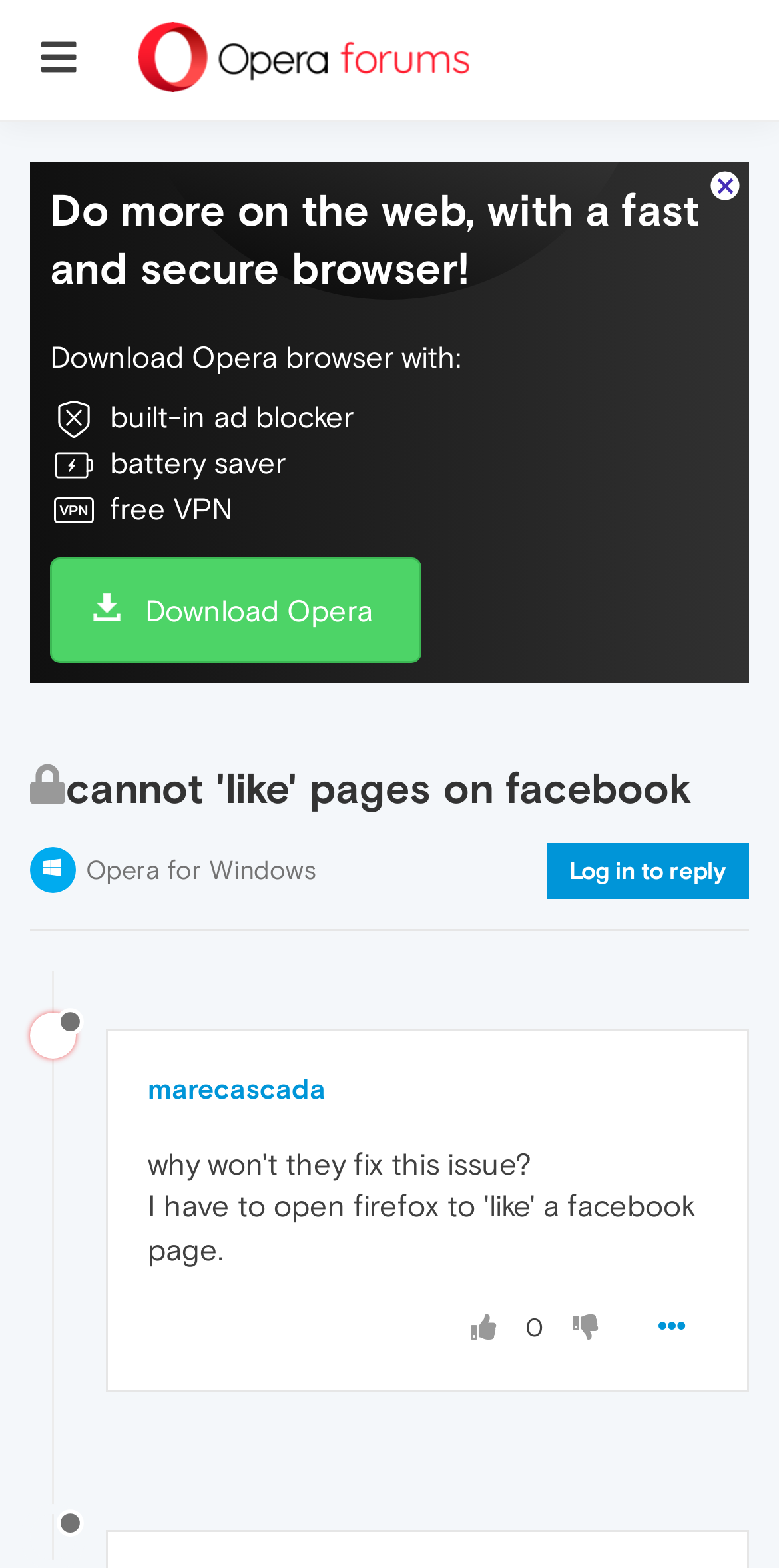Identify the bounding box coordinates for the region of the element that should be clicked to carry out the instruction: "Click the link to Opera for Windows". The bounding box coordinates should be four float numbers between 0 and 1, i.e., [left, top, right, bottom].

[0.11, 0.545, 0.405, 0.564]